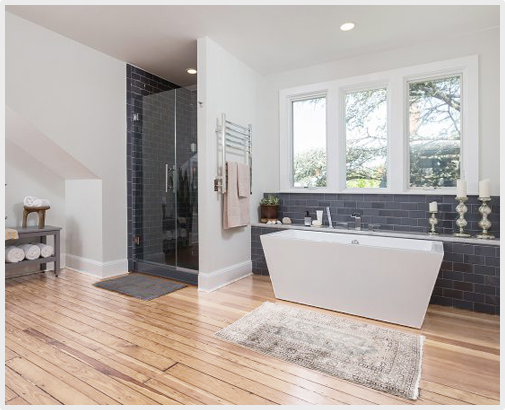Answer the following in one word or a short phrase: 
What is mounted on the wall in the bathroom?

towel warmer